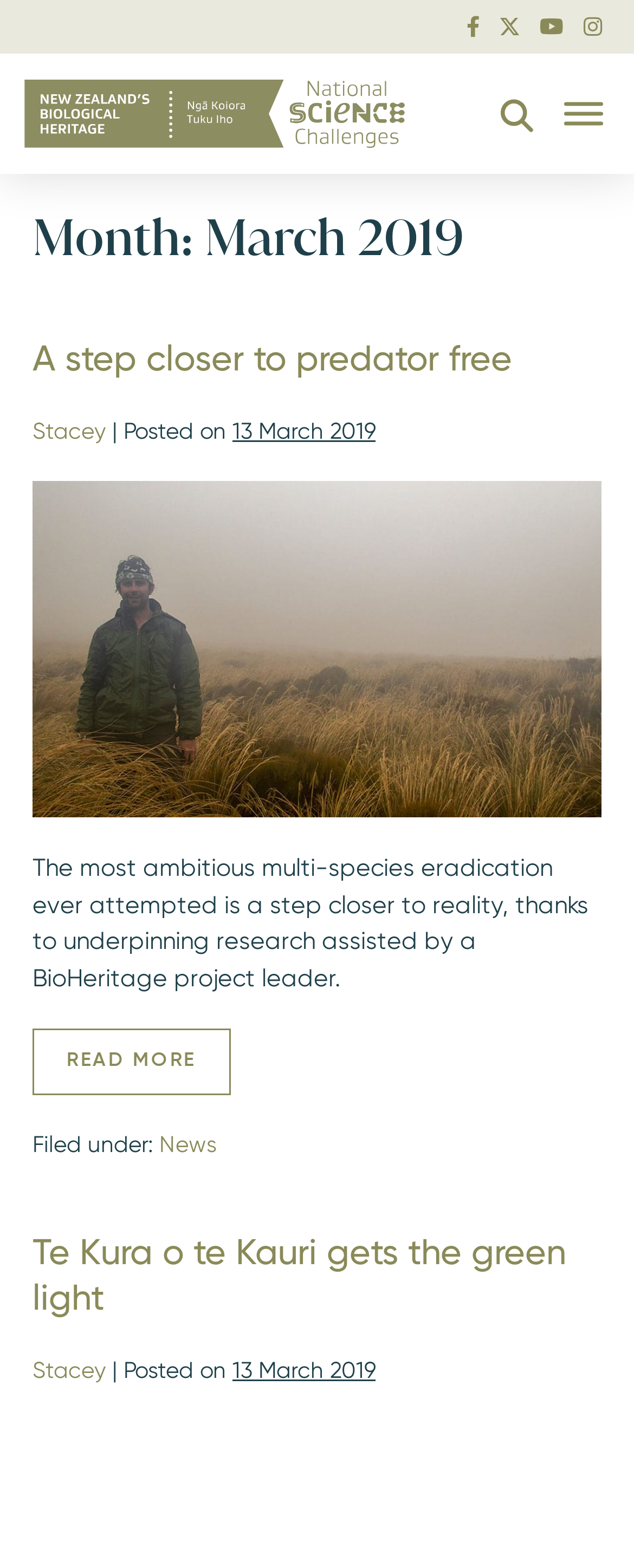Provide the bounding box coordinates of the section that needs to be clicked to accomplish the following instruction: "Read more about A step closer to predator free."

[0.051, 0.656, 0.363, 0.698]